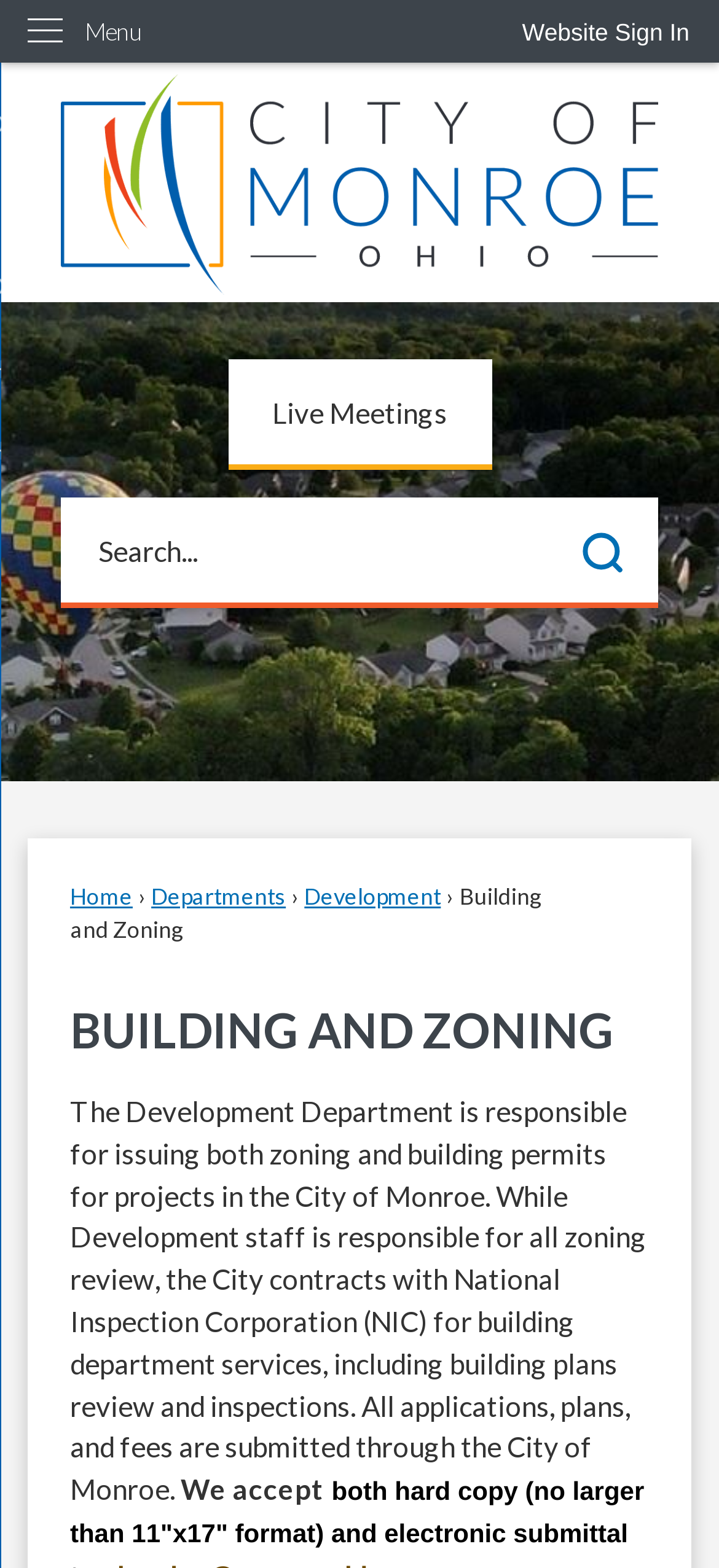Determine the bounding box for the HTML element described here: "Menu". The coordinates should be given as [left, top, right, bottom] with each number being a float between 0 and 1.

[0.0, 0.0, 0.231, 0.04]